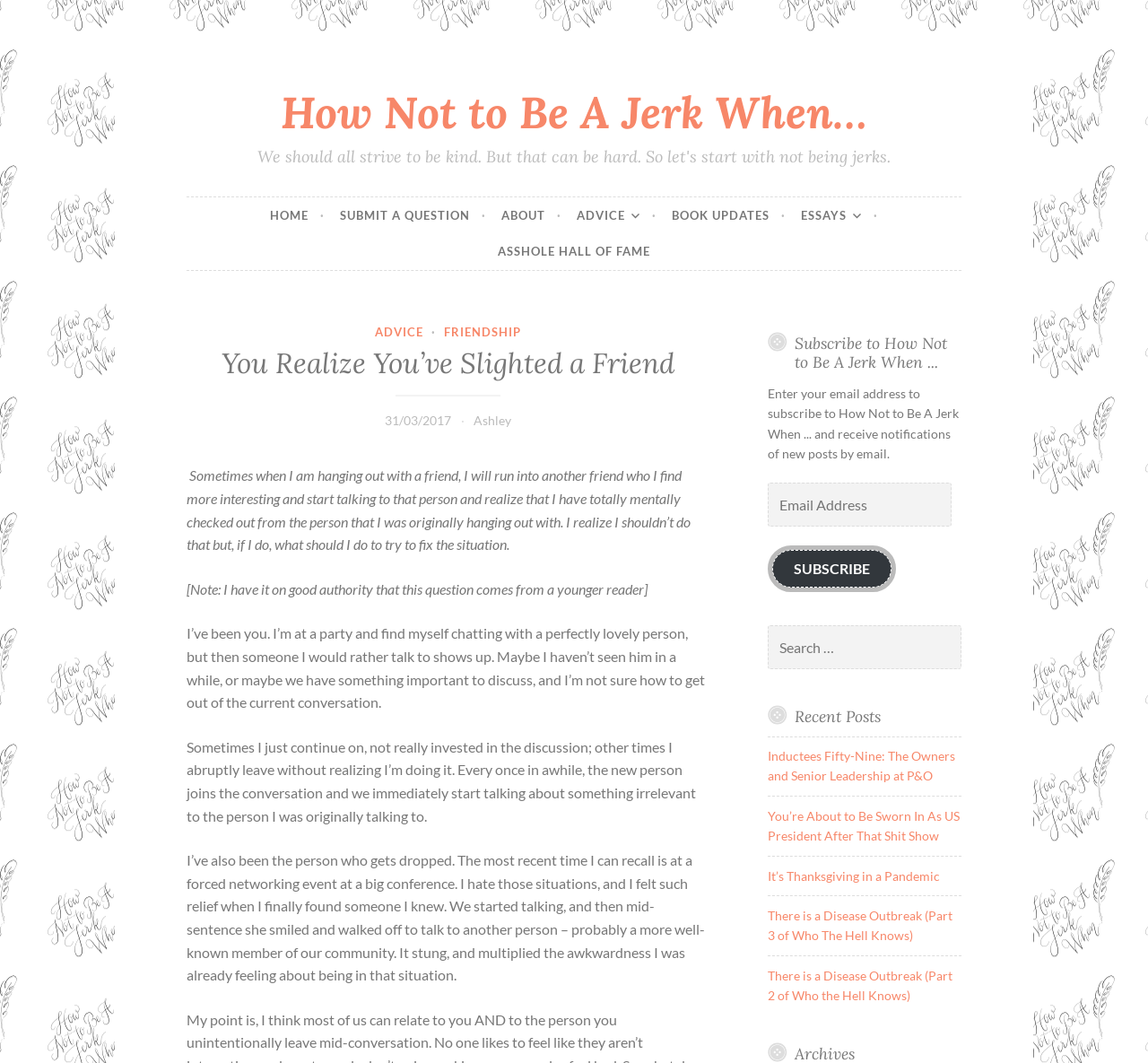What is the topic of the current post?
Please provide a comprehensive and detailed answer to the question.

The topic of the current post is 'Friendship' because the heading 'You Realize You’ve Slighted a Friend' and the content of the post are related to friendship and social interactions.